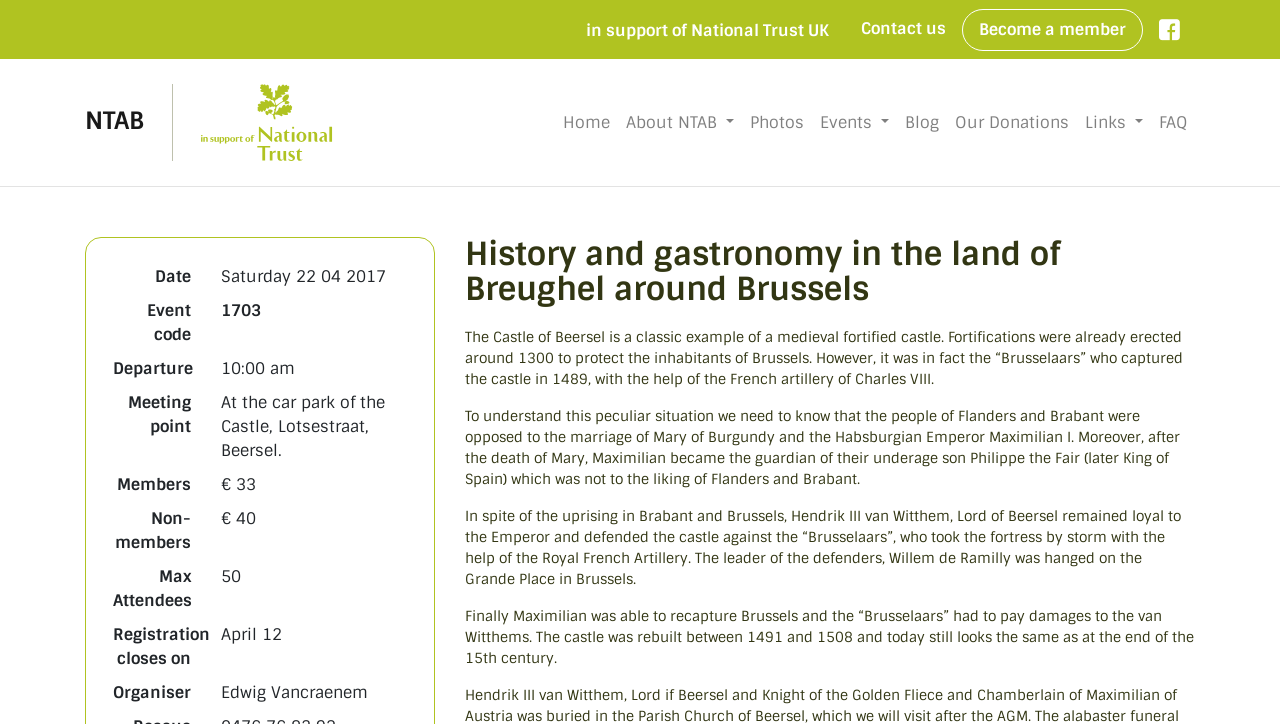Please specify the bounding box coordinates in the format (top-left x, top-left y, bottom-right x, bottom-right y), with all values as floating point numbers between 0 and 1. Identify the bounding box of the UI element described by: fr

None